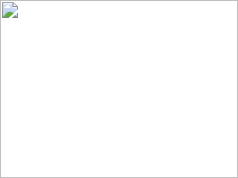Describe the image with as much detail as possible.

This image is associated with the article titled "Compare Voyah Dreamer and Zeekr 009 electric cars! Top Chinese minivans! Full review." Nestled within a section dedicated to related articles, the image is likely intended to visually complement the content, which explores a comparison of these two electric vehicles. The design suggests that it might contain visuals showcasing the cars' features, exteriors, or performances. This context hints at a focus on automotive innovation and comparisons, particularly in the growing electric vehicle market.